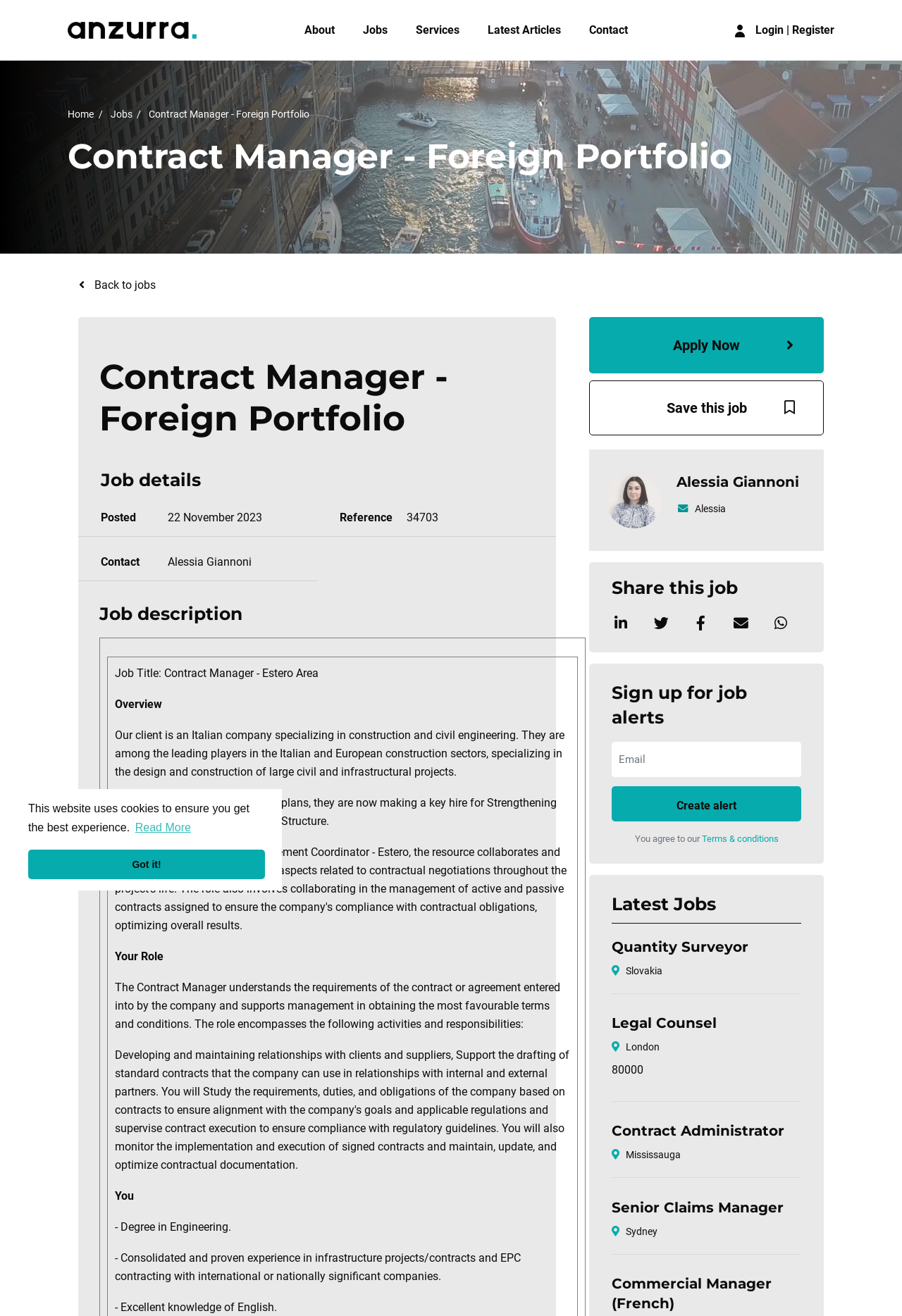What is the job title of the current job posting?
Respond to the question with a single word or phrase according to the image.

Contract Manager